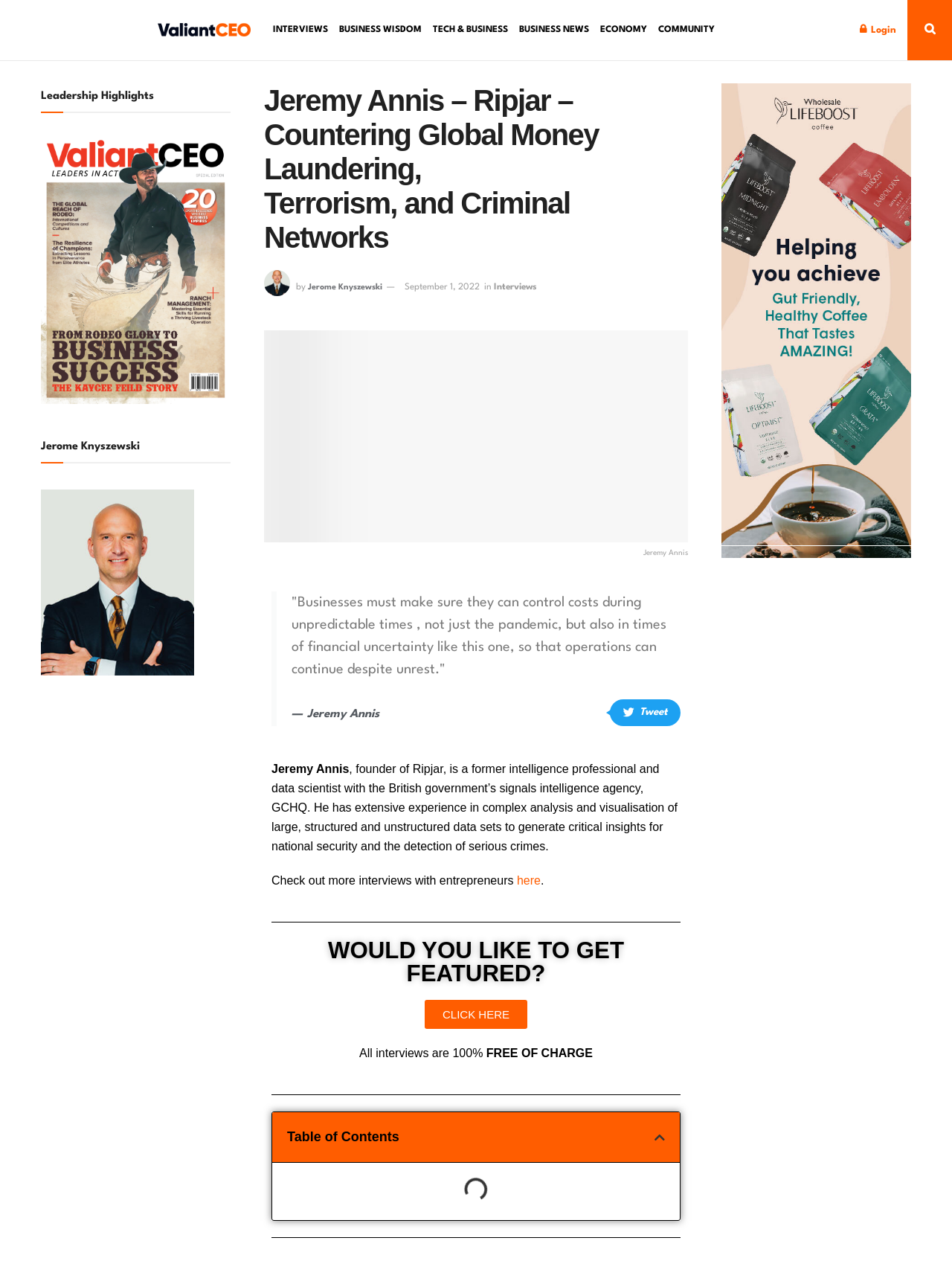Locate the bounding box coordinates of the clickable region to complete the following instruction: "View the table of contents."

[0.302, 0.894, 0.419, 0.91]